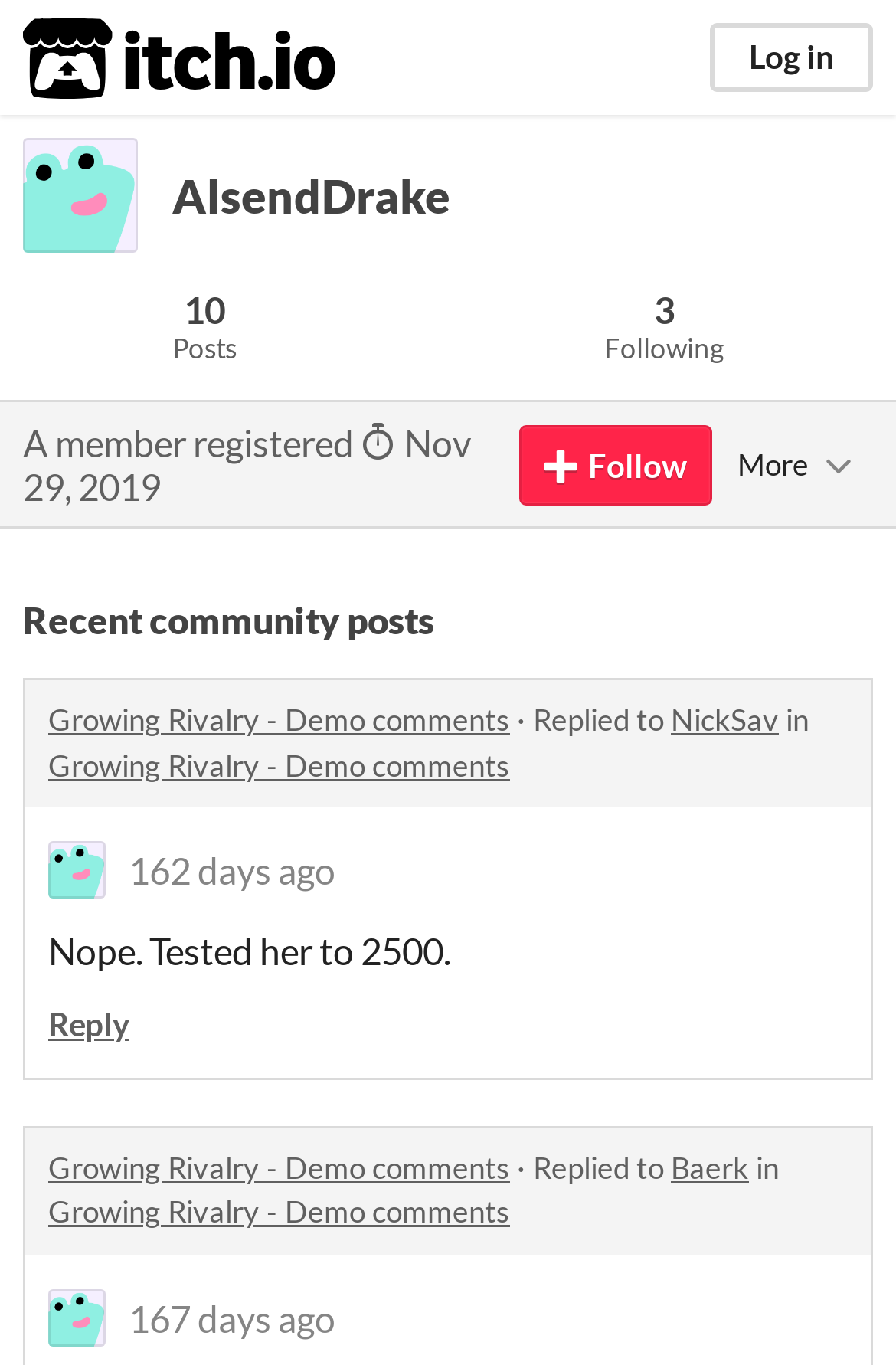How long ago was the first comment posted?
Please give a well-detailed answer to the question.

The time since the first comment was posted can be found in the link element with the text '162 days ago' which is located below the first comment in the 'Recent community posts' section.